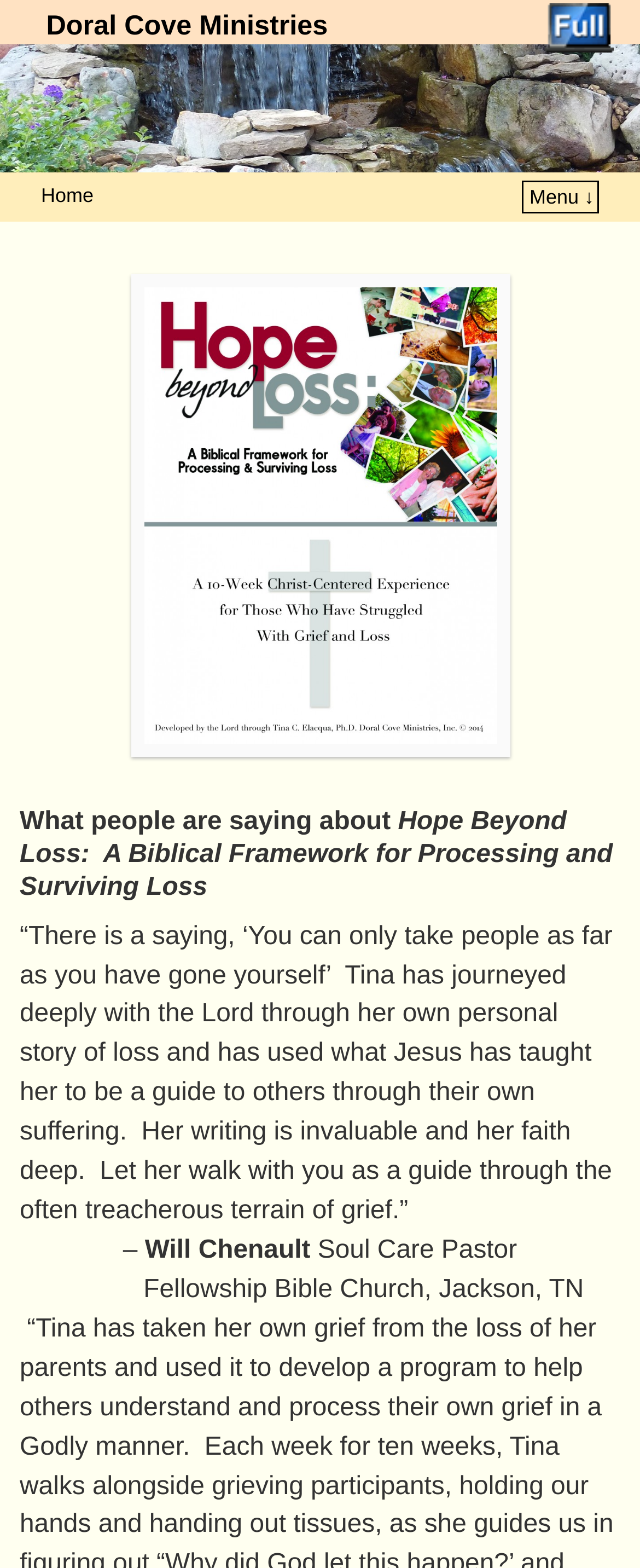Offer an extensive depiction of the webpage and its key elements.

The webpage is about a Bible study program called "Hope Beyond Loss: A Biblical Framework for Processing and Surviving Loss". At the top left of the page, there is a heading that reads "Doral Cove Ministries" with a link to the ministry's website. Below this heading, there is a large image that spans almost the entire width of the page.

On the top right side of the page, there are two links: "full" and "Menu ↓". Below these links, there is a navigation menu with links to "Home" and other pages.

The main content of the page is divided into two sections. The first section features a large image of the Bible study program's cover, "FINAL HBL cover", with a link to it. Below this image, there is a testimonial section with a heading that reads "What people are saying about" followed by a quote from Will Chenault, a Soul Care Pastor at Fellowship Bible Church in Jackson, TN. The quote praises the author's writing and faith, and is accompanied by the title of the Bible study program.

Overall, the page has a simple and clean layout, with a focus on promoting the Bible study program and showcasing its content.